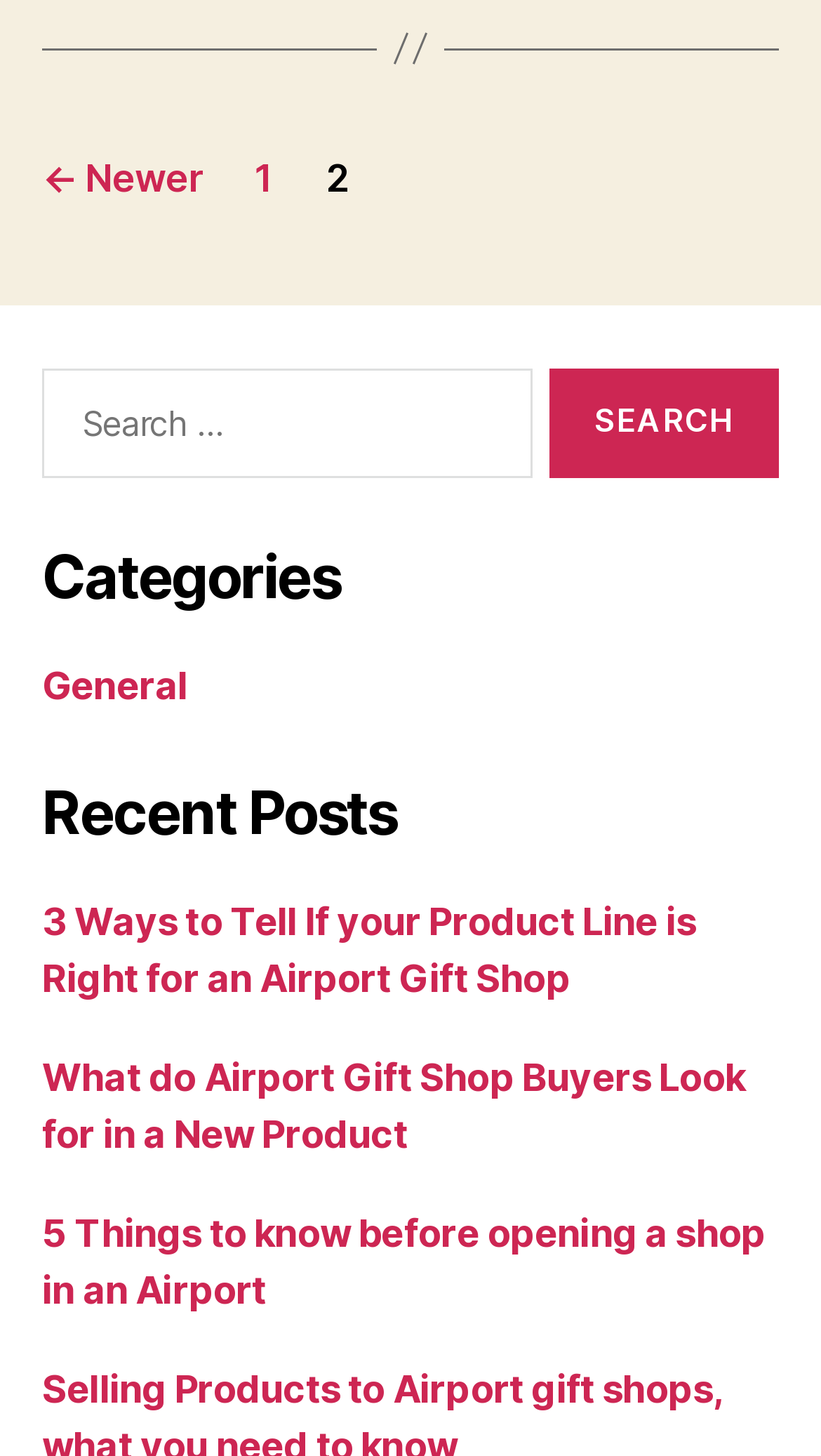Locate the bounding box for the described UI element: "← Newer Posts". Ensure the coordinates are four float numbers between 0 and 1, formatted as [left, top, right, bottom].

[0.051, 0.106, 0.246, 0.137]